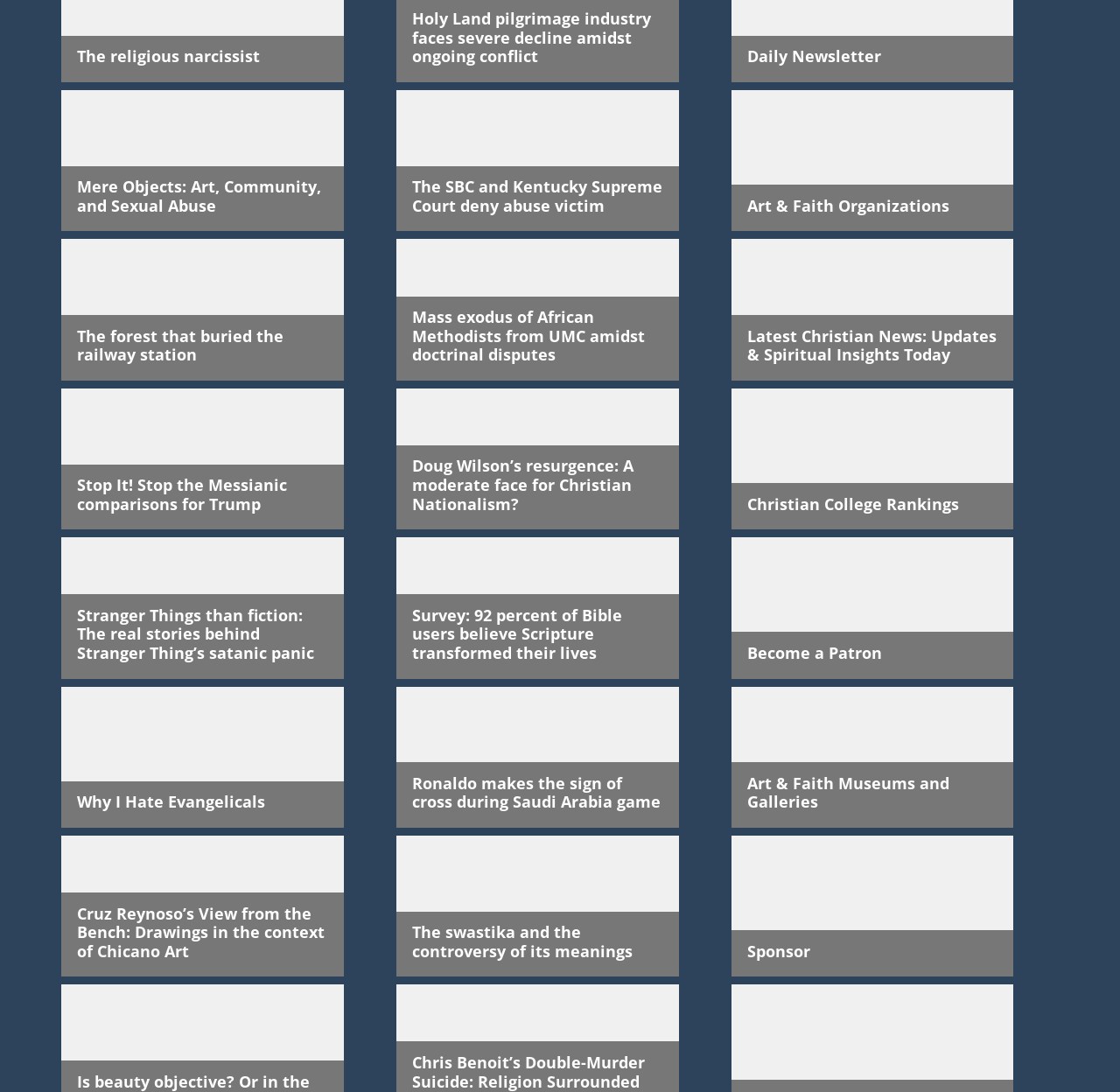Provide your answer to the question using just one word or phrase: What is the sacred symbol used for millennia in Hindu, Buddhist, and Jain cultures?

swastika